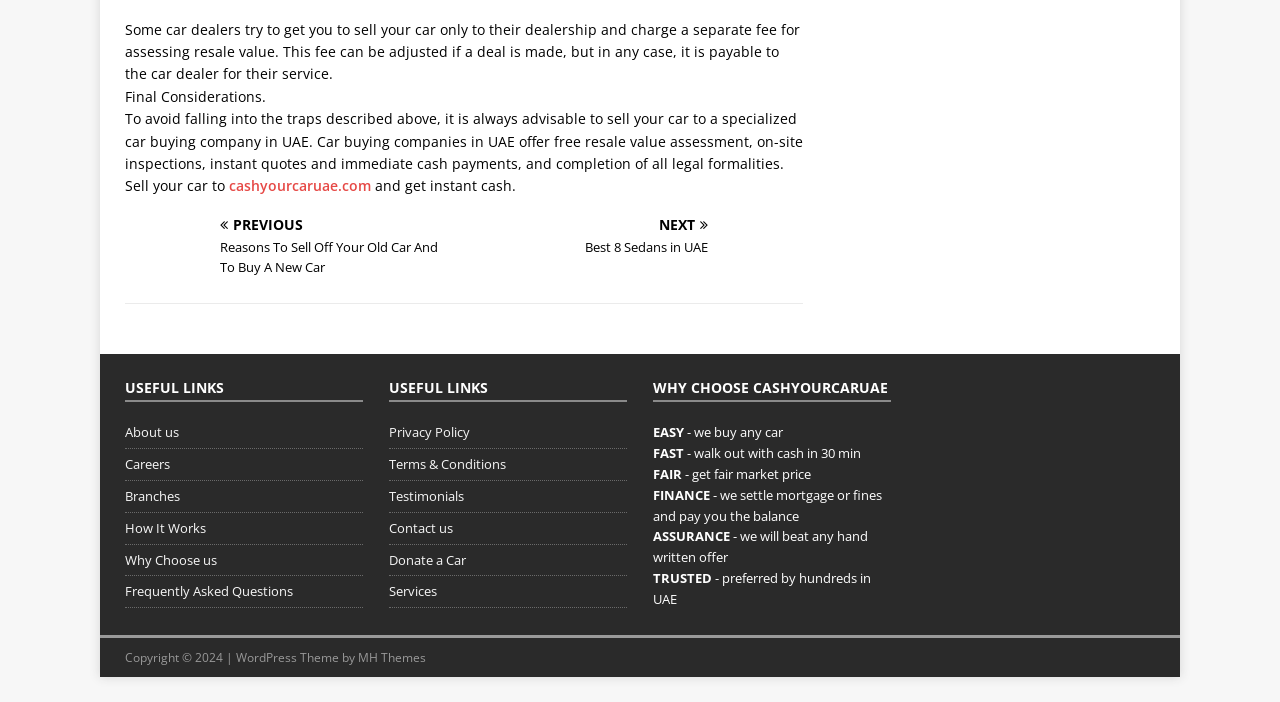What are the benefits of choosing cashyourcaruae?
Please answer the question with as much detail and depth as you can.

The webpage highlights the benefits of choosing cashyourcaruae, which include EASY - we buy any car, FAST - walk out with cash in 30 min, FAIR - get fair market price, FINANCE - we settle mortgage or fines and pay you the balance, ASSURANCE - we will beat any hand written offer, and TRUSTED - preferred by hundreds in UAE.